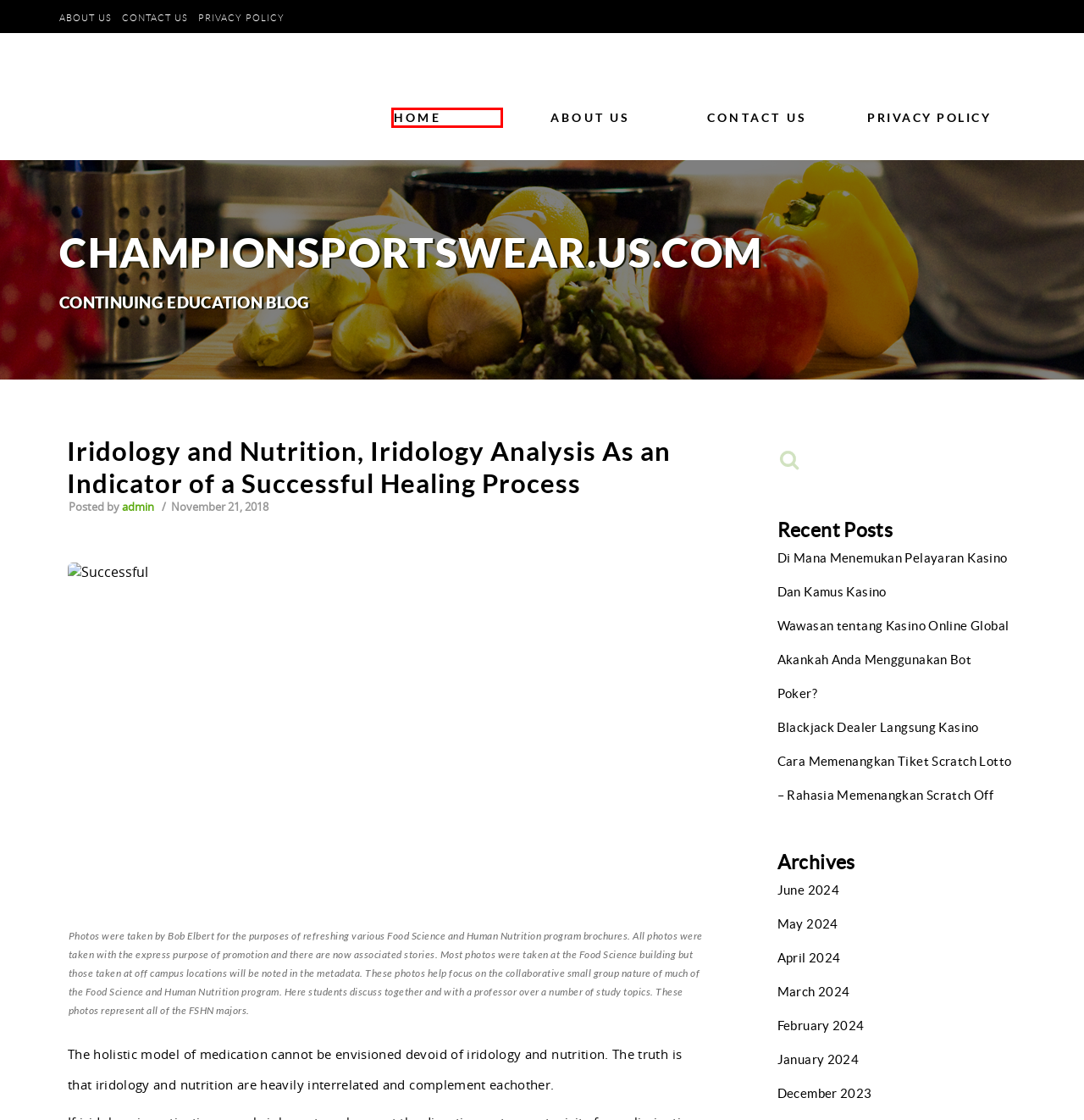Analyze the screenshot of a webpage with a red bounding box and select the webpage description that most accurately describes the new page resulting from clicking the element inside the red box. Here are the candidates:
A. February 2024 - championsportswear.us.com
B. Cara Memenangkan Tiket Scratch Lotto - Rahasia Memenangkan Scratch Off - championsportswear.us.com
C. Contact Us - championsportswear.us.com
D. March 2024 - championsportswear.us.com
E. About Us - championsportswear.us.com
F. championsportswear.us.com - Continuing Education Blog
G. Akankah Anda Menggunakan Bot Poker? - championsportswear.us.com
H. Blackjack Dealer Langsung Kasino - championsportswear.us.com

F